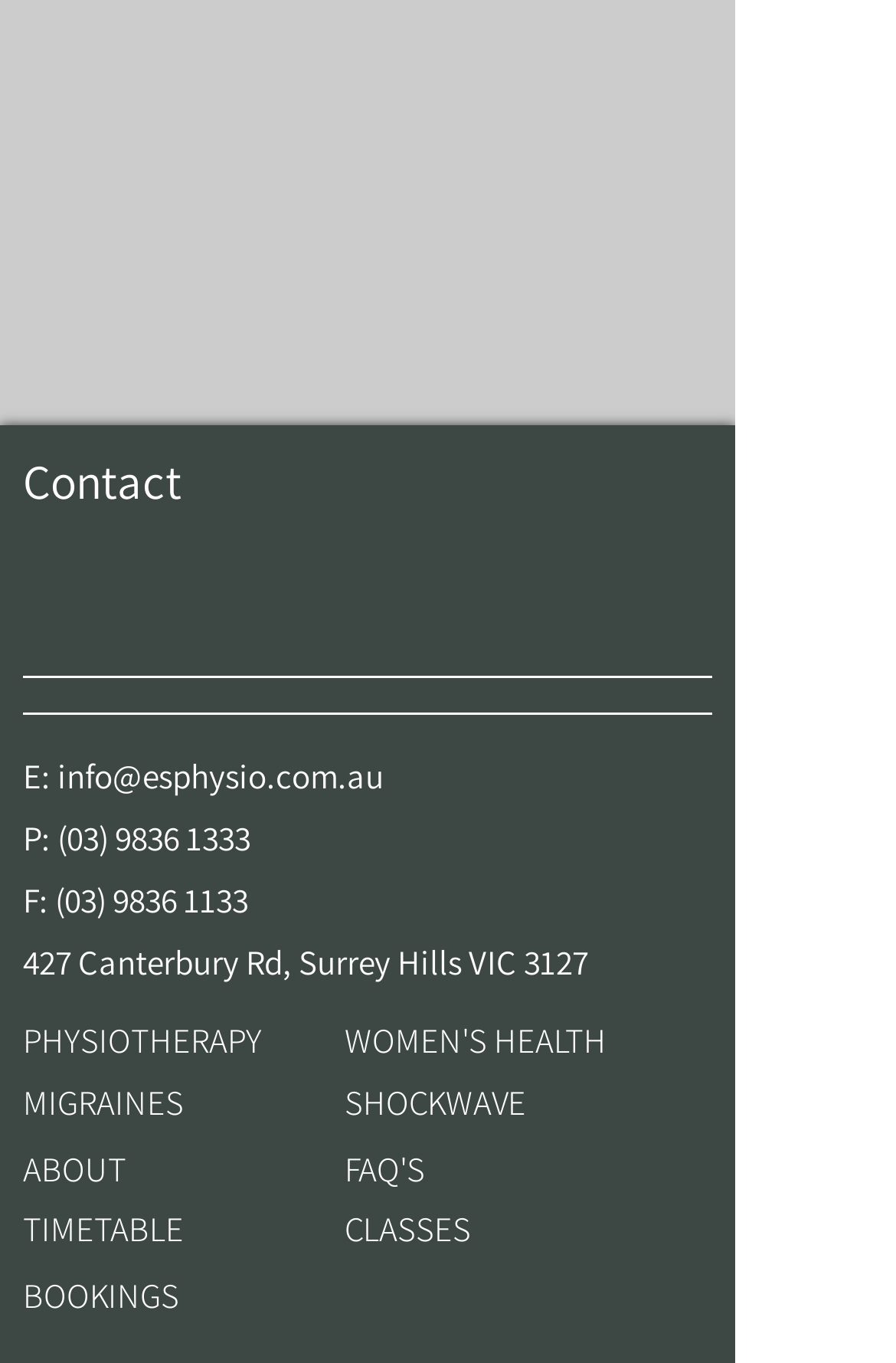Answer the following query concisely with a single word or phrase:
What is the contact email?

info@esphysio.com.au